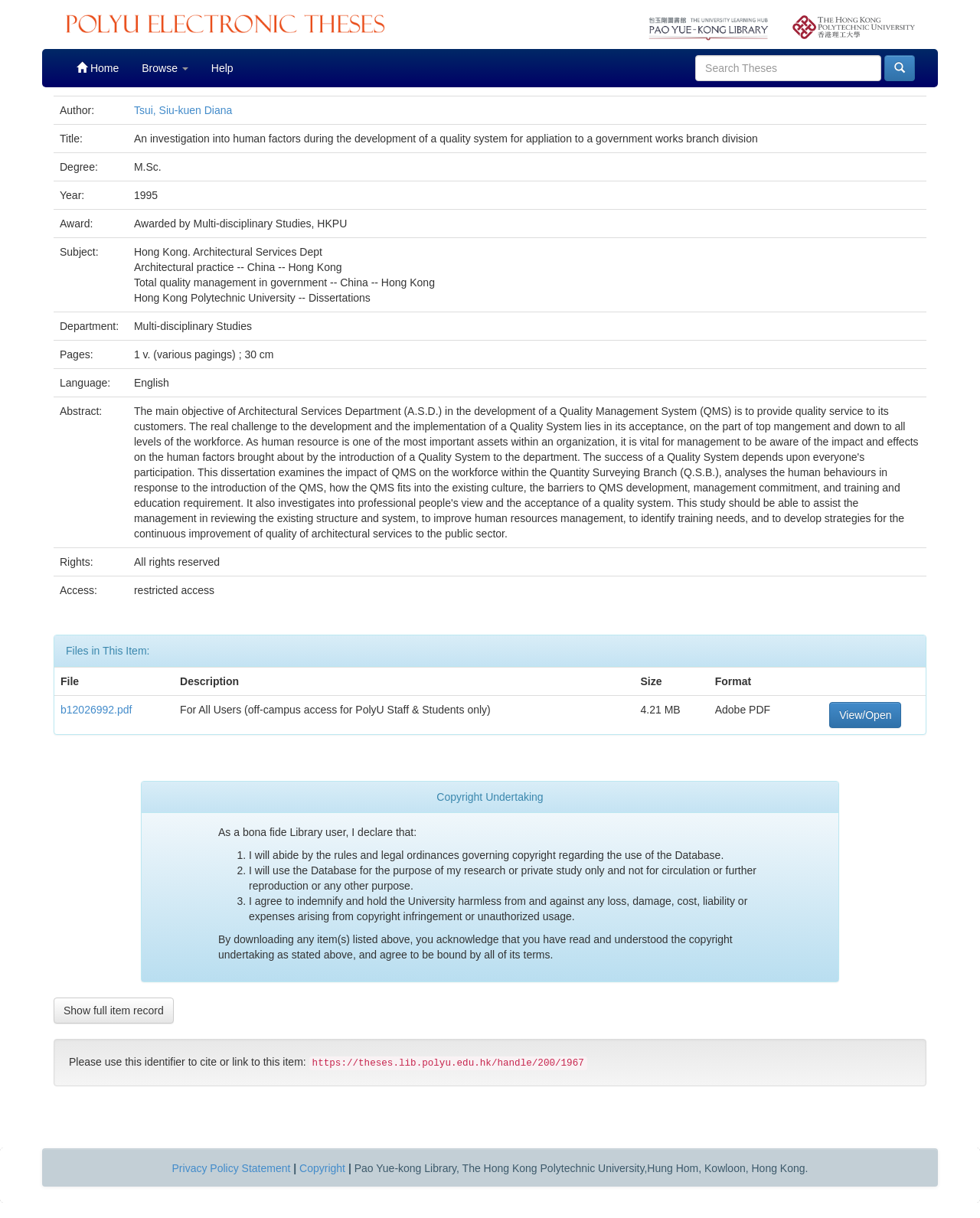Using the information from the screenshot, answer the following question thoroughly:
What is the purpose of the copyright undertaking?

I found the answer by reading the copyright undertaking section, which states that the user must abide by the rules and legal ordinances governing copyright regarding the use of the Database.